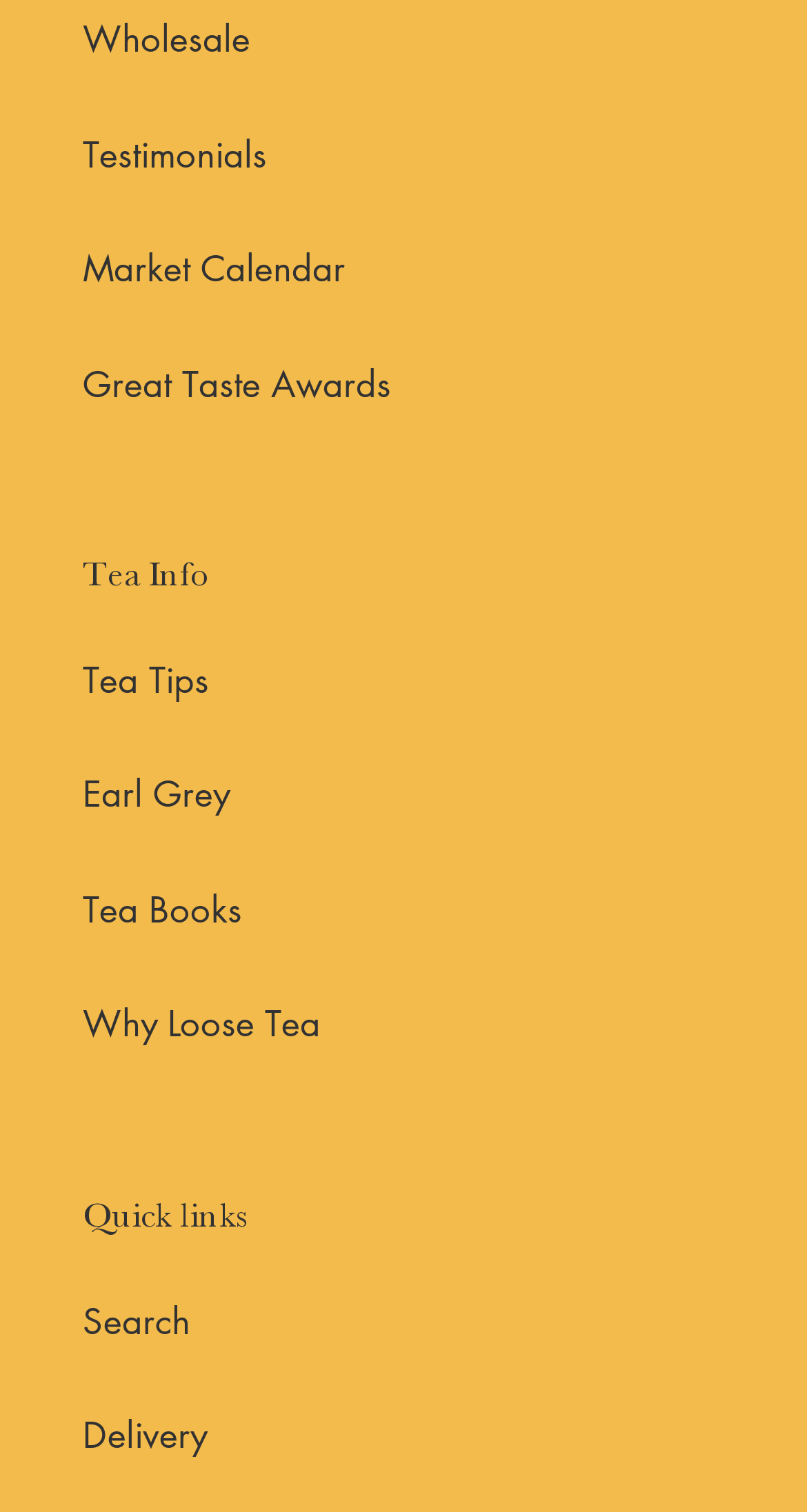Determine the bounding box coordinates for the area you should click to complete the following instruction: "Read testimonials".

[0.103, 0.086, 0.331, 0.117]